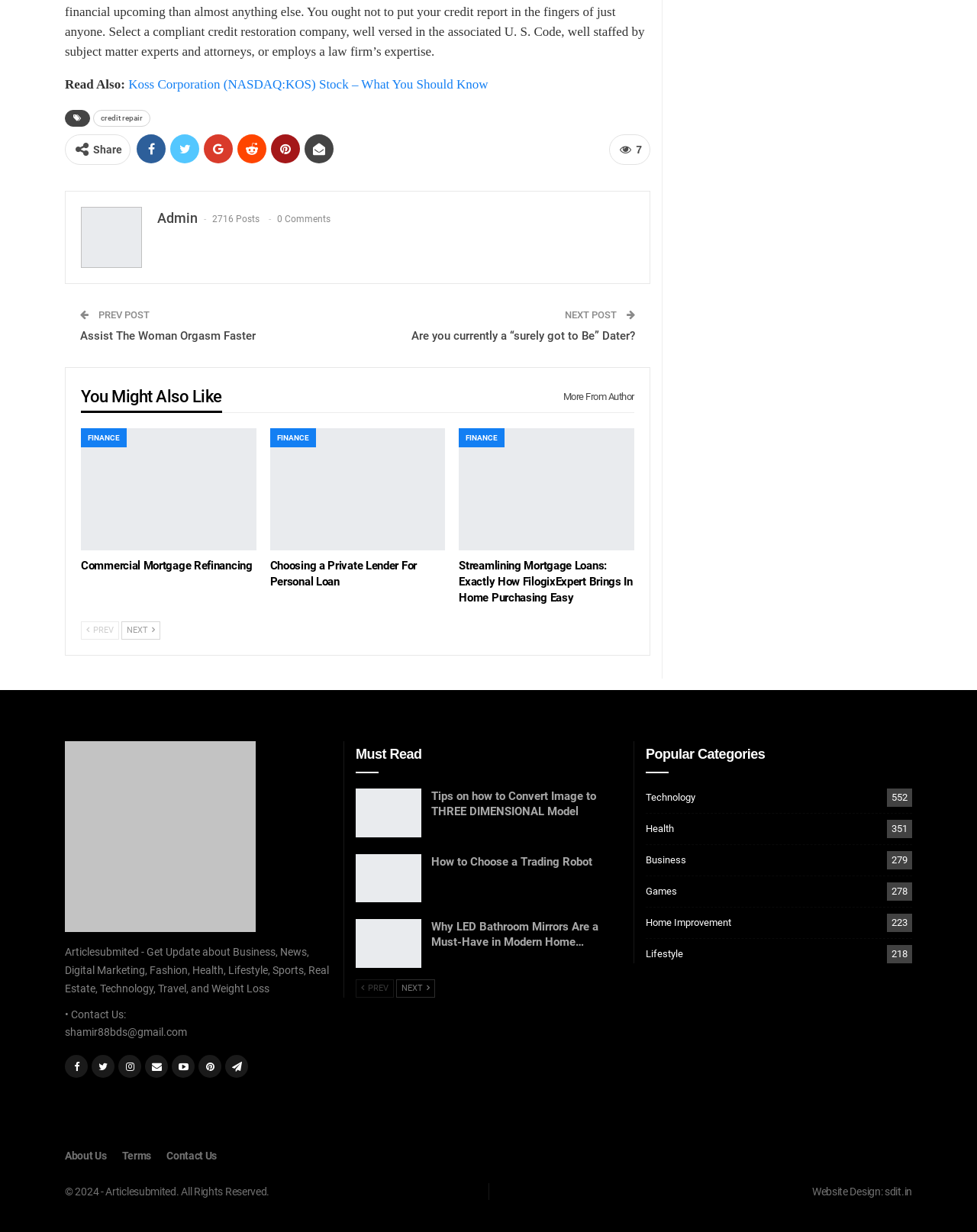Predict the bounding box of the UI element that fits this description: "About us".

[0.066, 0.933, 0.109, 0.943]